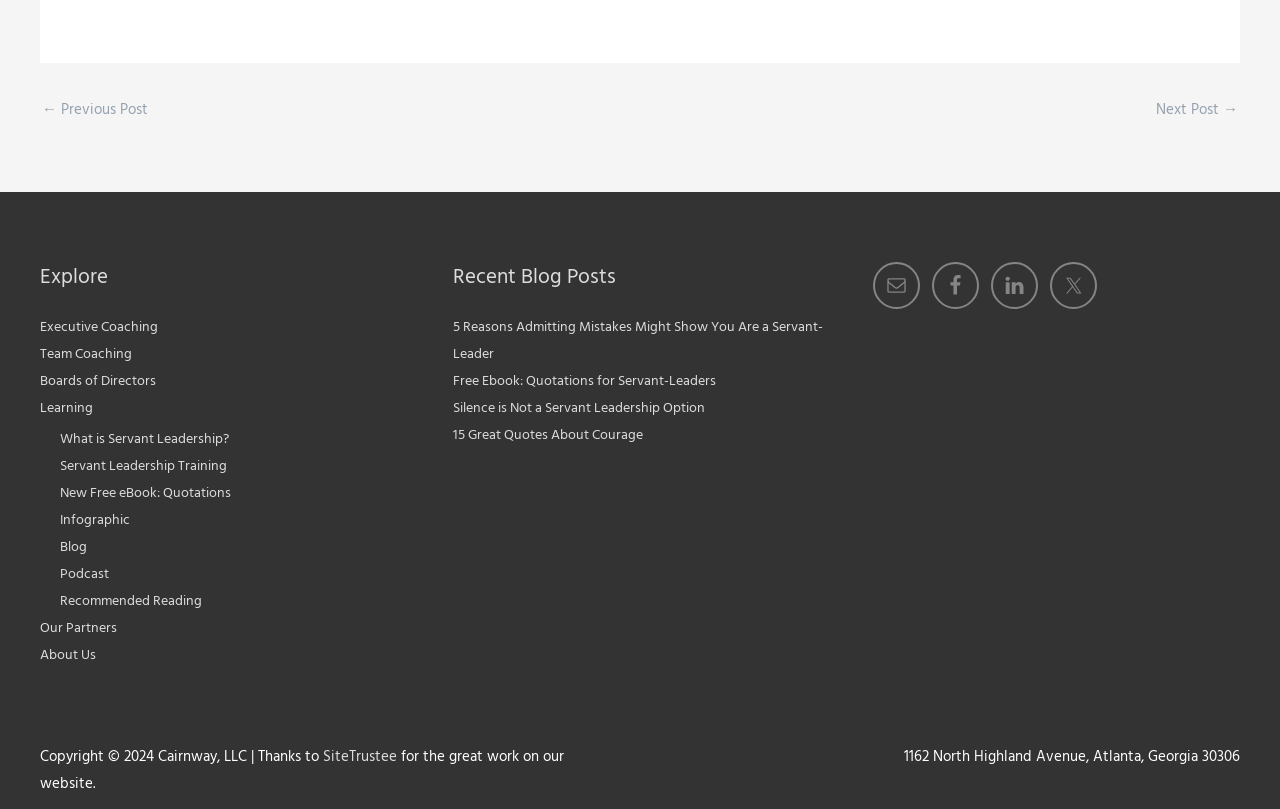Identify the bounding box coordinates of the section that should be clicked to achieve the task described: "Click the 'Photography' link".

None